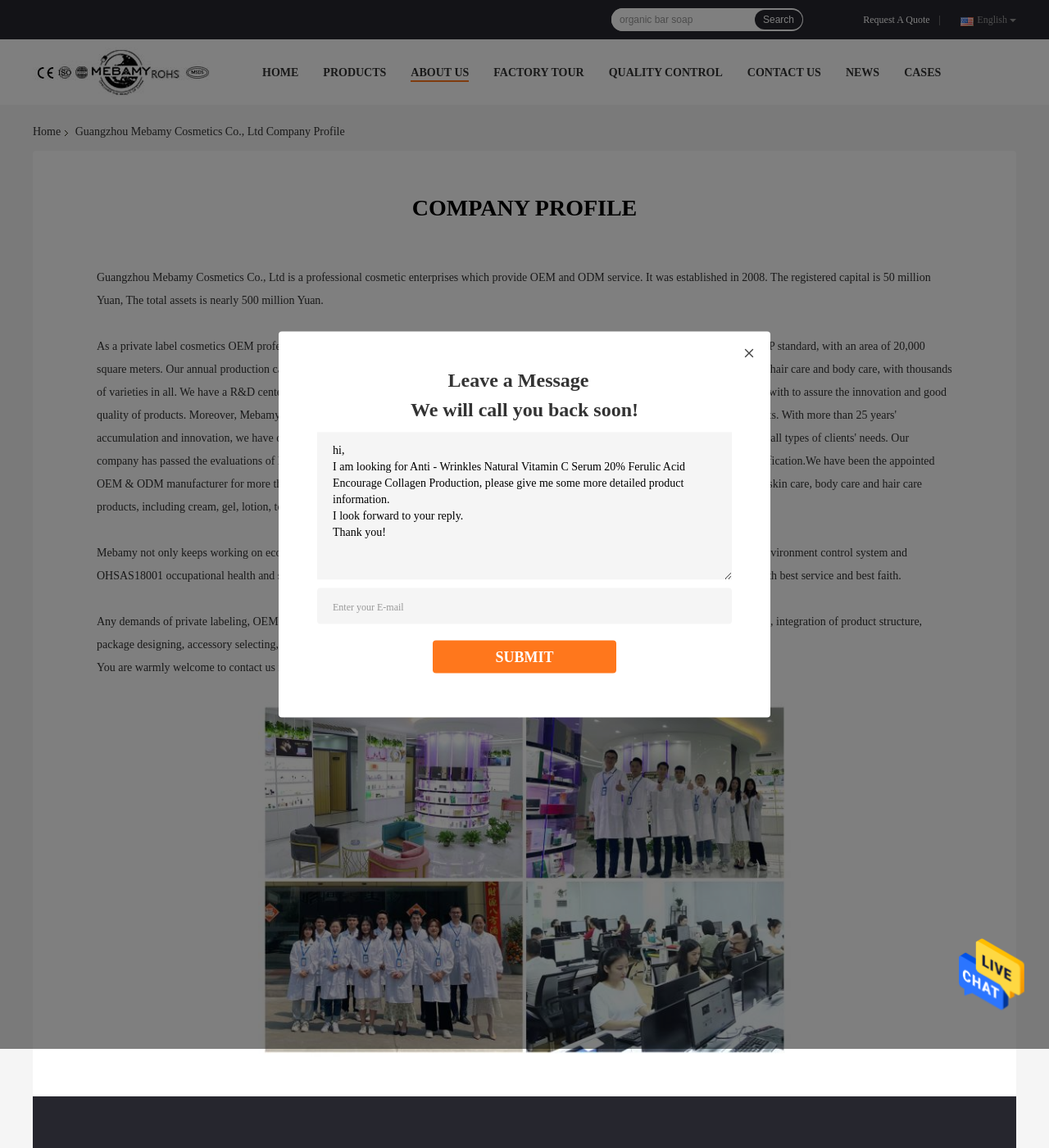Please identify the bounding box coordinates of where to click in order to follow the instruction: "Search for products".

[0.583, 0.007, 0.72, 0.027]